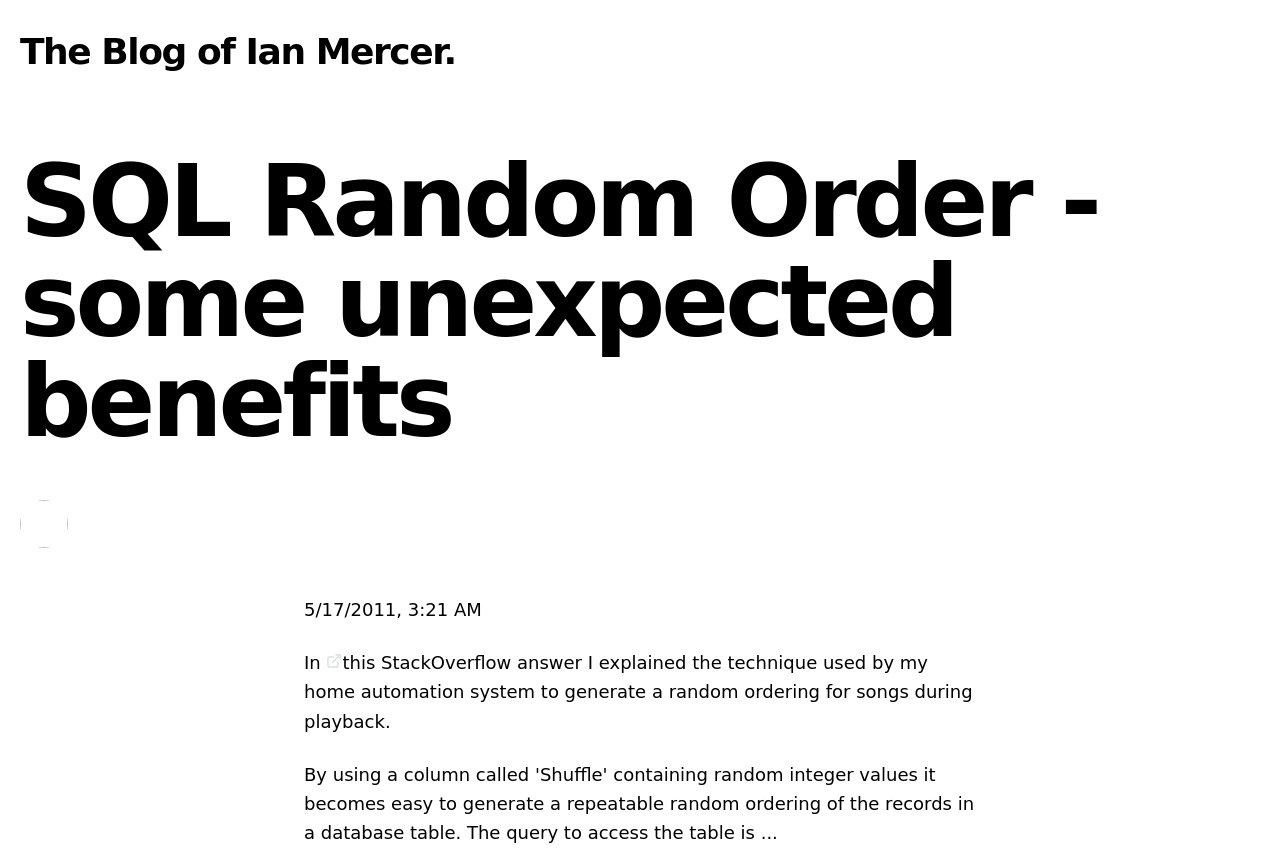Find the bounding box of the element with the following description: "The Blog of Ian Mercer". The coordinates must be four float numbers between 0 and 1, formatted as [left, top, right, bottom].

[0.016, 0.036, 0.346, 0.083]